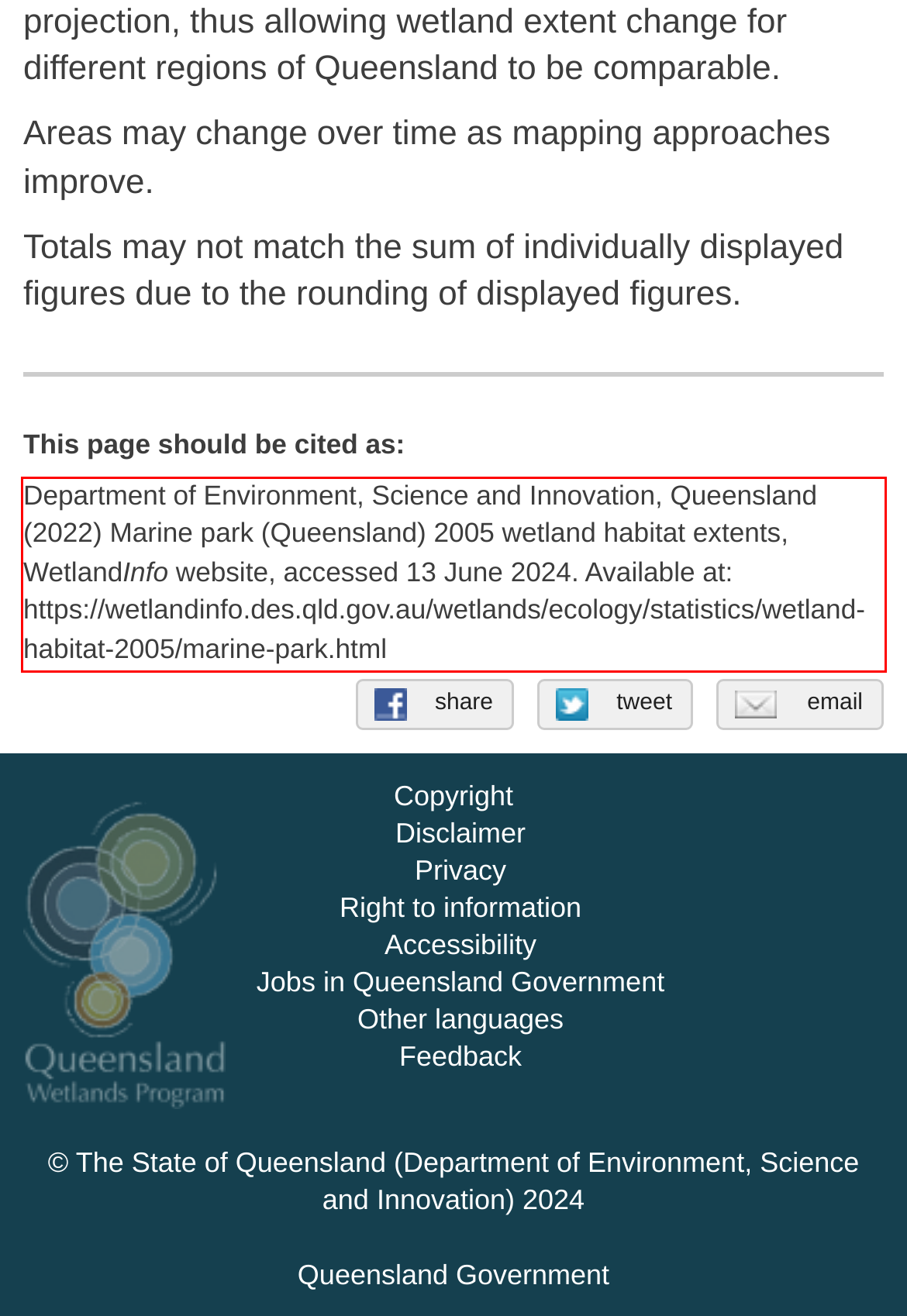You are looking at a screenshot of a webpage with a red rectangle bounding box. Use OCR to identify and extract the text content found inside this red bounding box.

Department of Environment, Science and Innovation, Queensland (2022) Marine park (Queensland) 2005 wetland habitat extents, WetlandInfo website, accessed 13 June 2024. Available at: https://wetlandinfo.des.qld.gov.au/wetlands/ecology/statistics/wetland-habitat-2005/marine-park.html